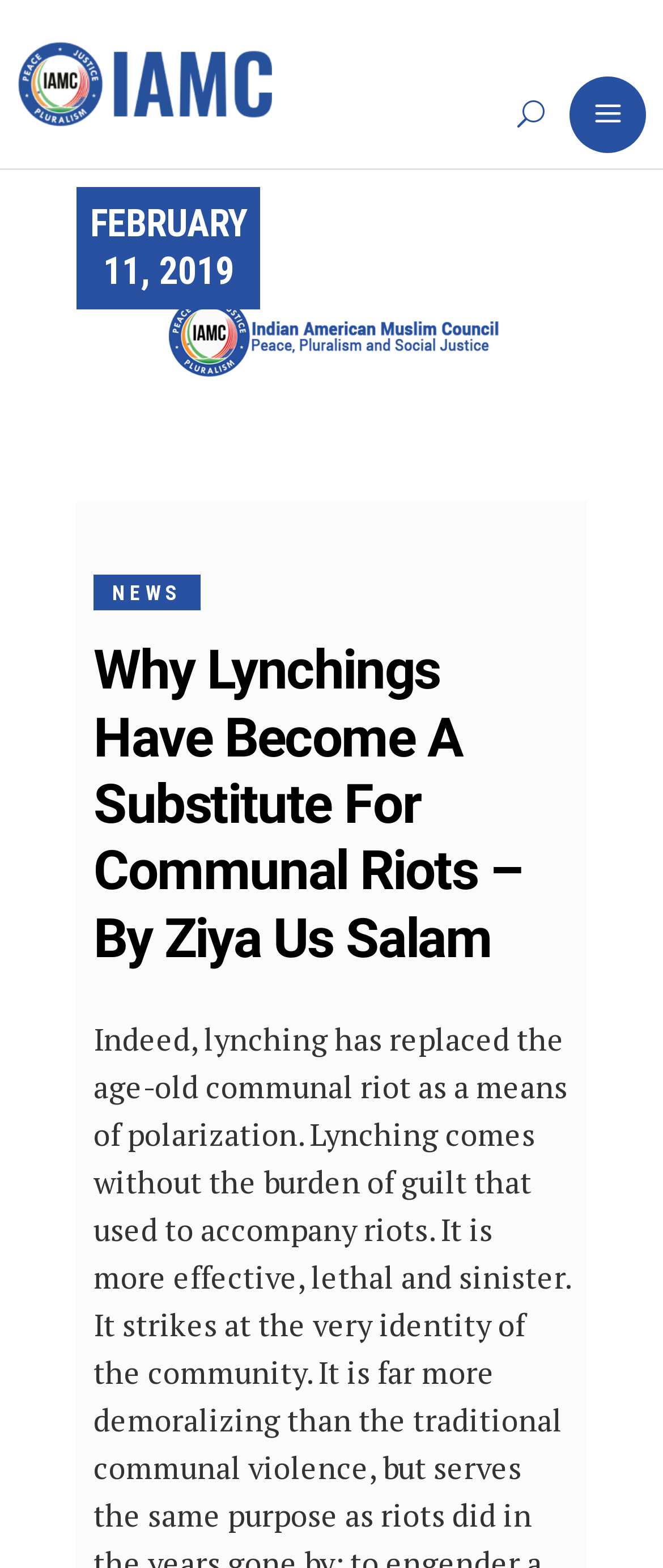How many images are on the webpage?
Answer the question in a detailed and comprehensive manner.

I counted the number of image elements on the webpage and found two images: one with the text 'Mobile Logo' and another with the text 'no-image IAMC'.